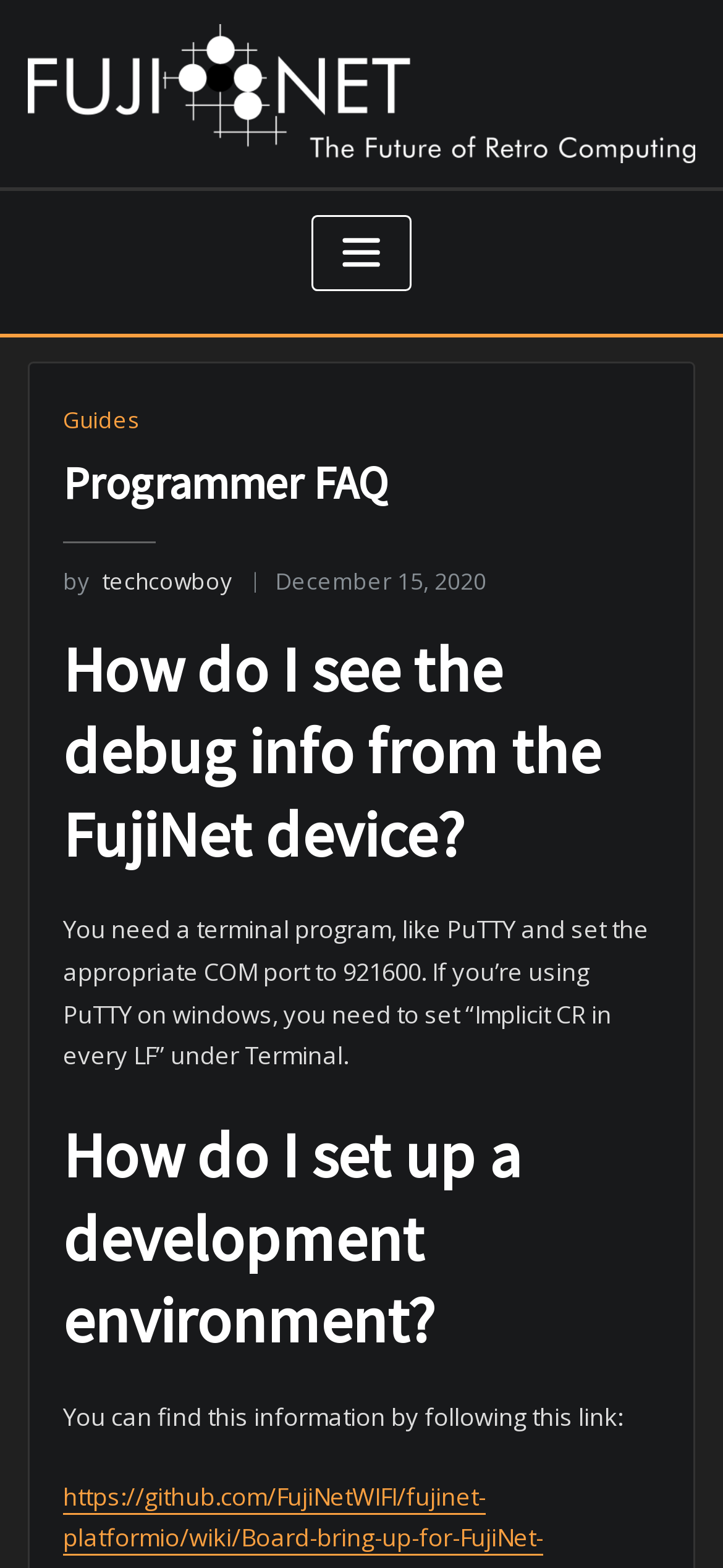What is the name of the device mentioned?
Please elaborate on the answer to the question with detailed information.

The name of the device mentioned is FujiNet, which is also the title of the webpage and the text of the image at the top of the page.